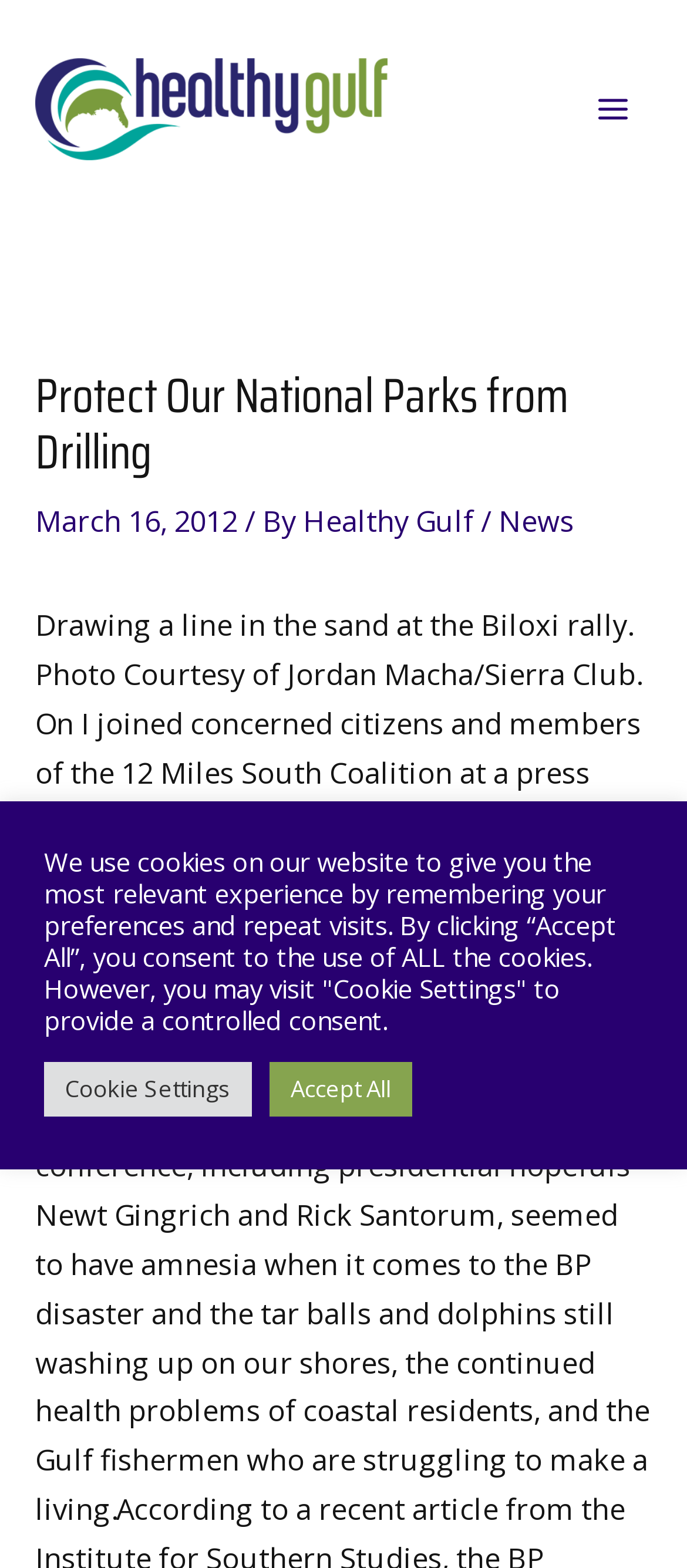Determine the main heading of the webpage and generate its text.

Protect Our National Parks from Drilling